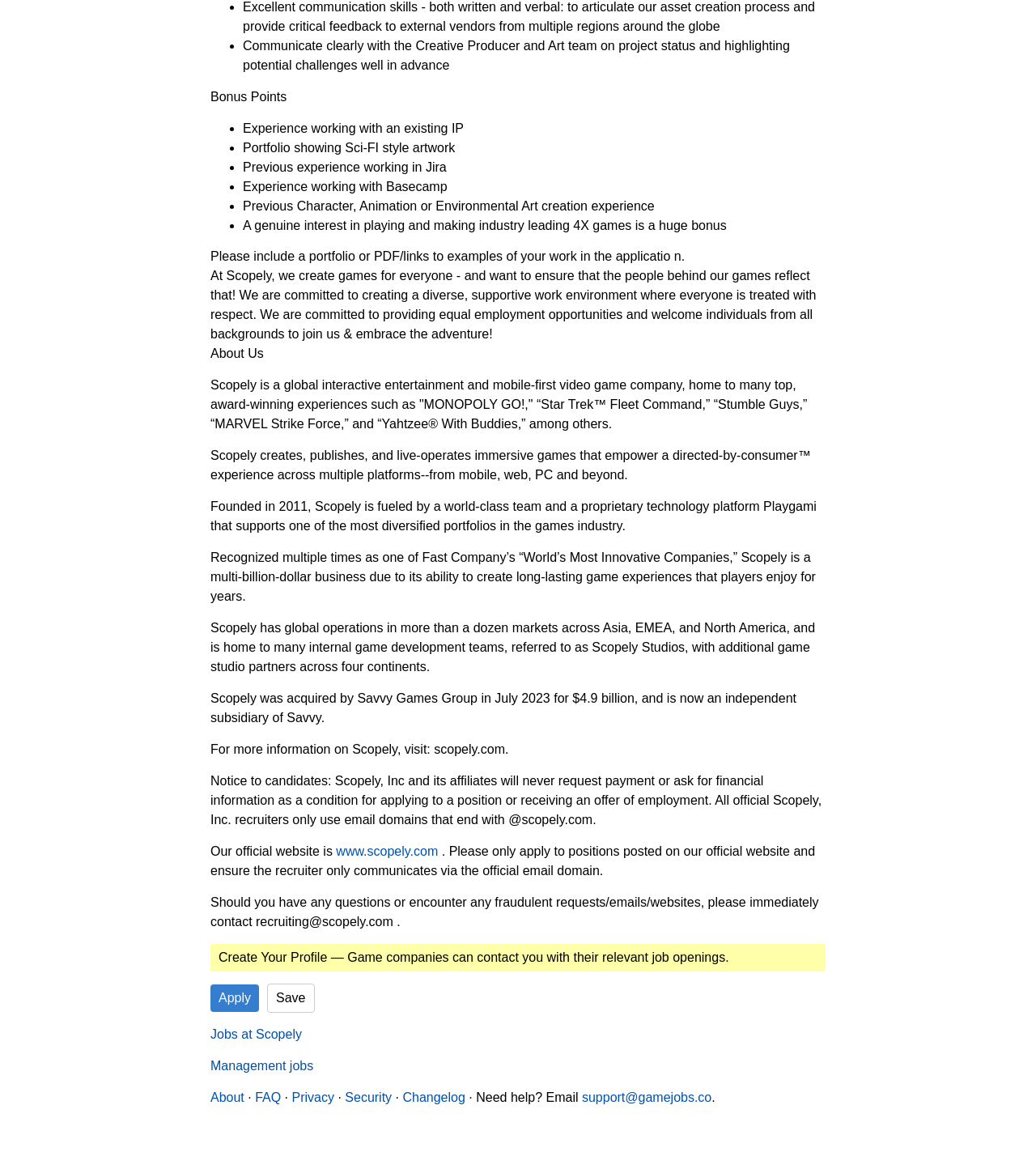Identify the bounding box coordinates of the part that should be clicked to carry out this instruction: "Create Your Profile".

[0.203, 0.819, 0.797, 0.843]